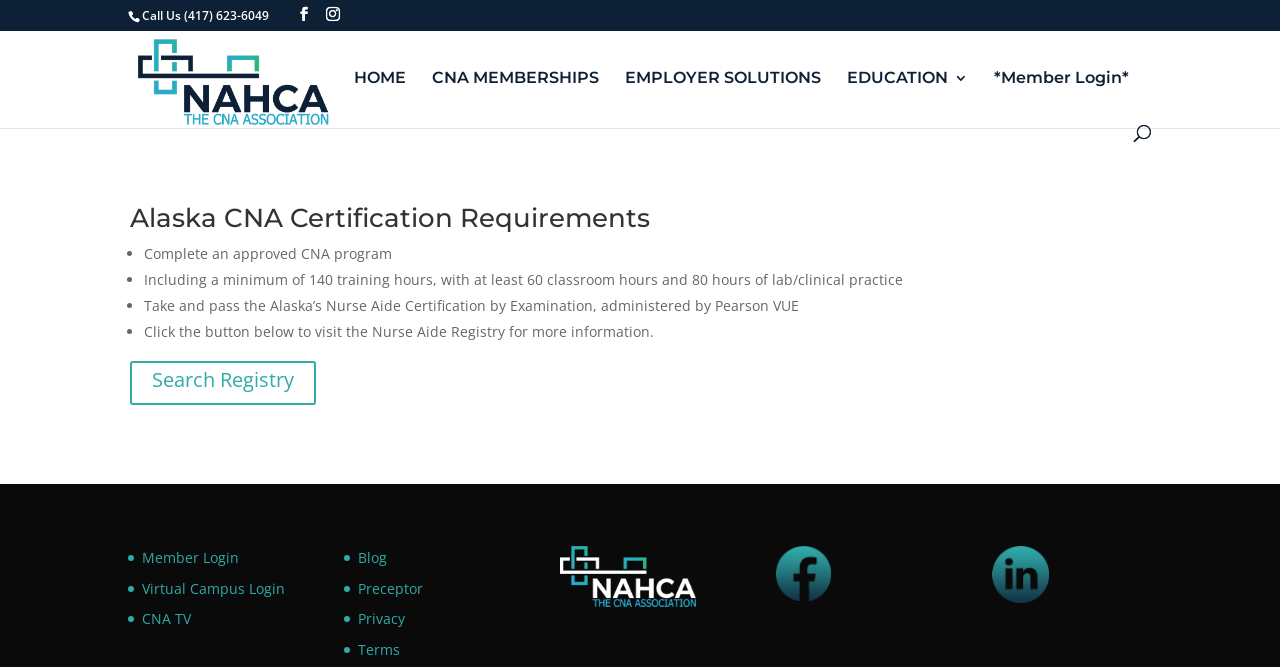Predict the bounding box coordinates of the area that should be clicked to accomplish the following instruction: "Visit the Nurse Aide Registry". The bounding box coordinates should consist of four float numbers between 0 and 1, i.e., [left, top, right, bottom].

[0.102, 0.541, 0.247, 0.607]